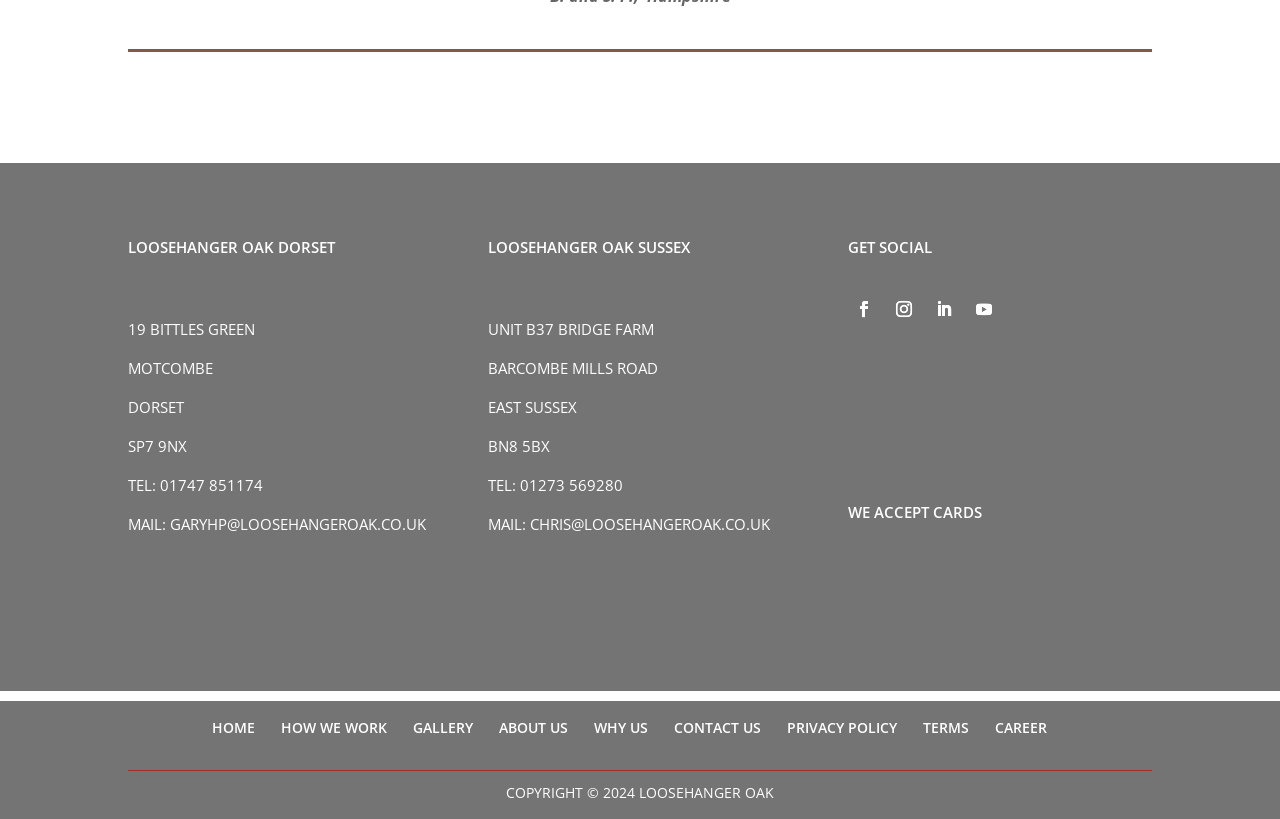From the details in the image, provide a thorough response to the question: How many social media links are available on the webpage?

I counted the number of social media links by looking at the 'GET SOCIAL' section, which contains five links represented by icons.